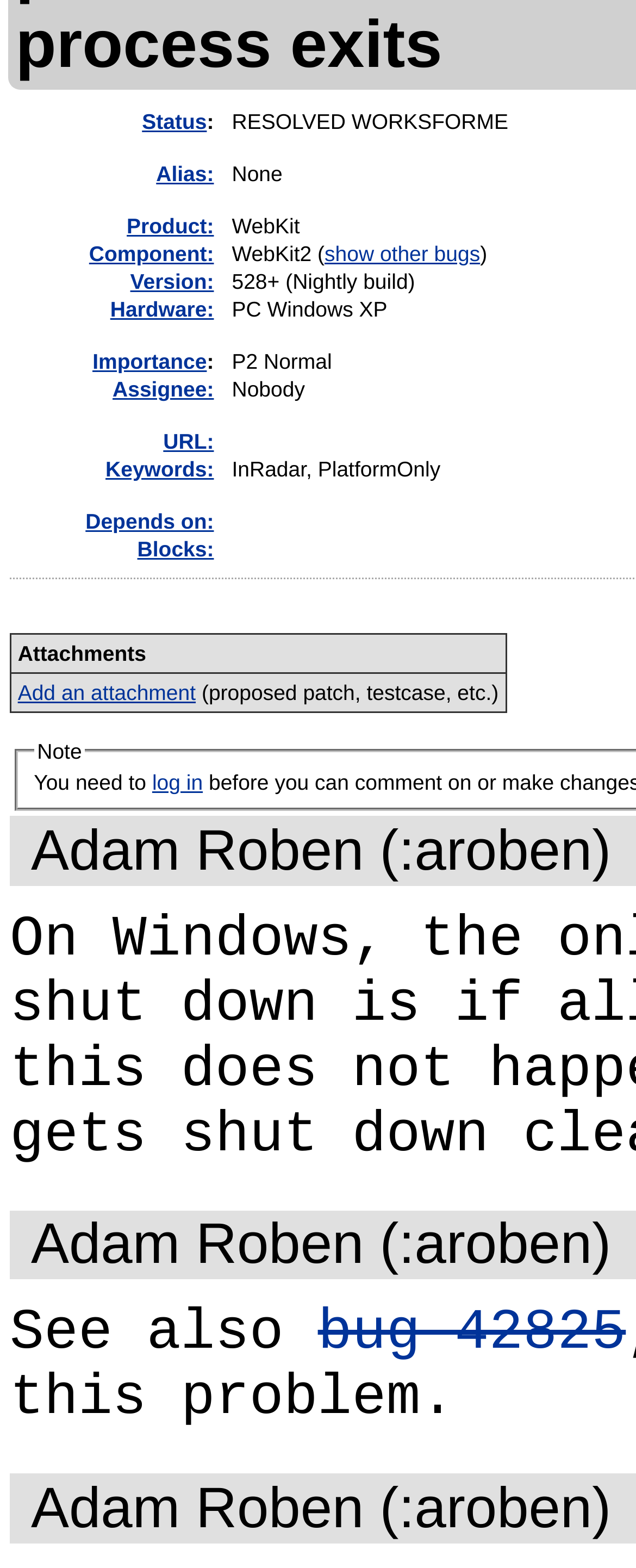Extract the bounding box coordinates for the HTML element that matches this description: "Alias:". The coordinates should be four float numbers between 0 and 1, i.e., [left, top, right, bottom].

[0.246, 0.103, 0.336, 0.119]